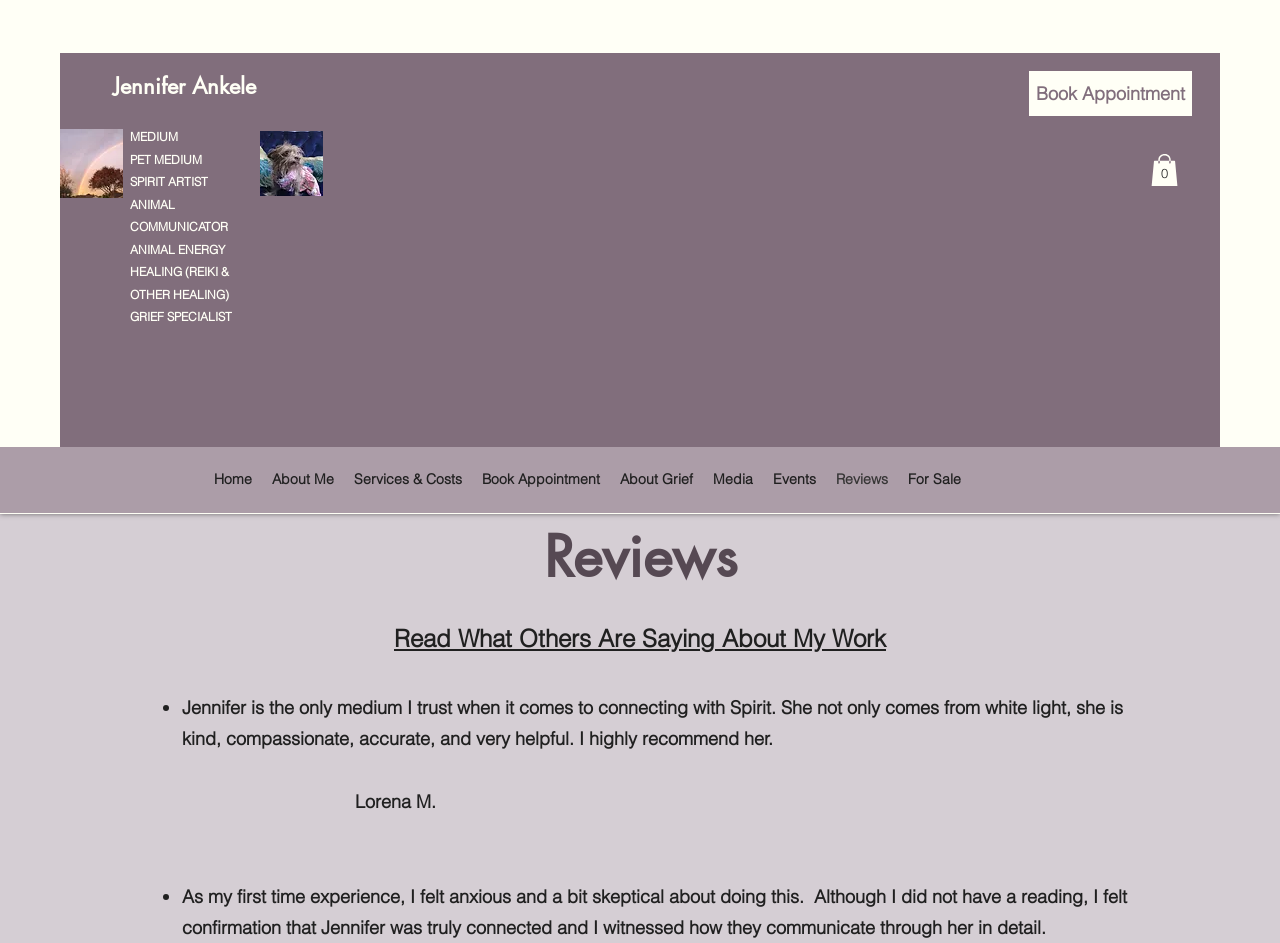Give a detailed overview of the webpage's appearance and contents.

The webpage is titled "Reviews | Jennifer Ankele" and has a prominent logo of Jennifer Ankele at the top left corner. Below the logo, there are several links and text elements, including a navigation menu with links to "Home", "About Me", "Services & Costs", and more. 

On the top right side, there is a "Book Appointment" link and a cart icon with 0 items. 

The main content of the page is divided into sections. The first section has a heading "Reviews" and a subheading "Read What Others Are Saying About My Work". Below this, there are several review testimonials, each marked with a bullet point. The reviews are from individuals, including Lorena M., who share their positive experiences with Jennifer Ankele's services. The reviews are placed in a vertical column, with each review separated by a blank line. 

There is also an image on the page, located at the top right side, above the navigation menu. The image is described as "IMG_4790 (2).jpg".